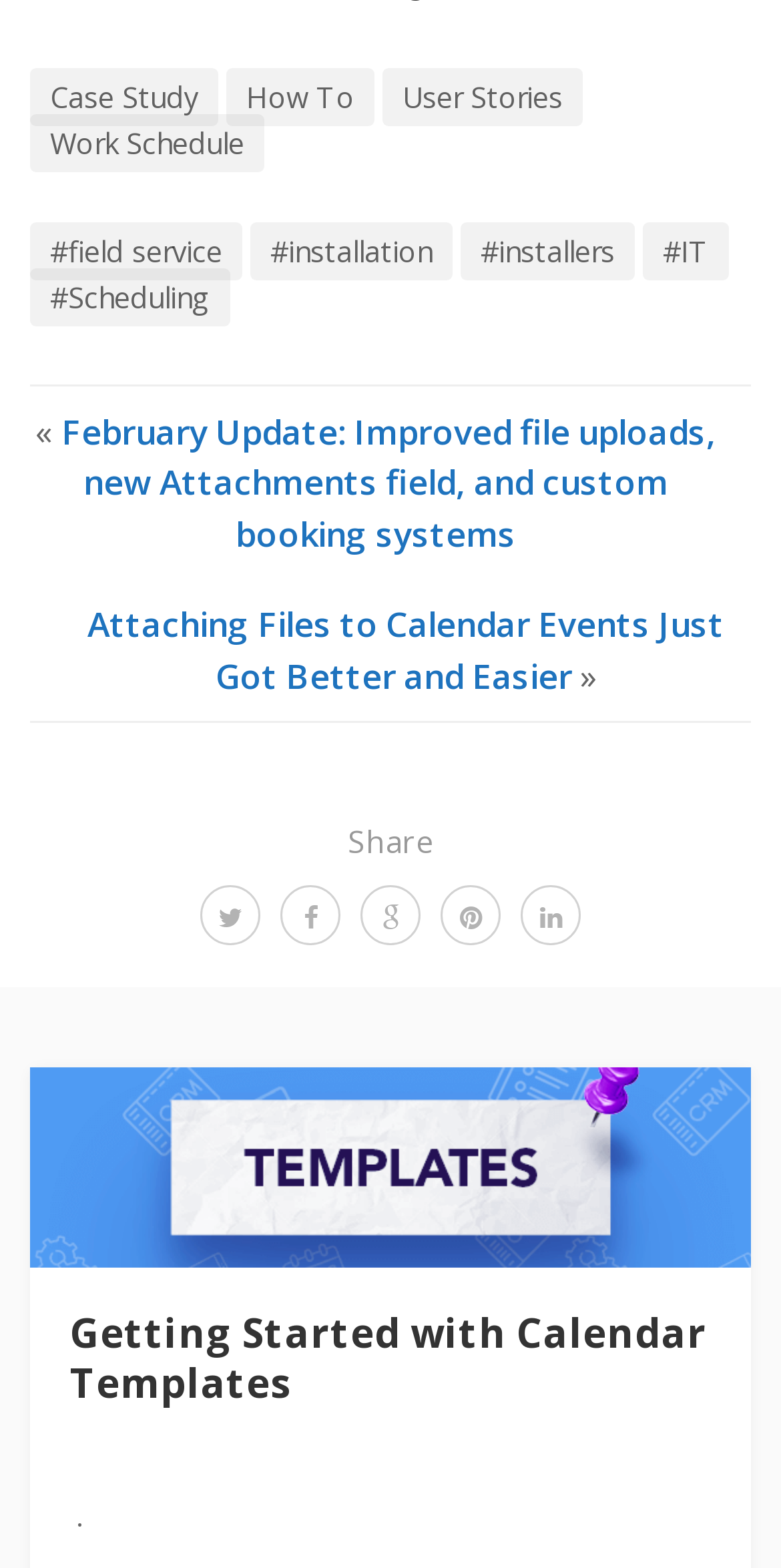Answer in one word or a short phrase: 
How many social media links are there?

5